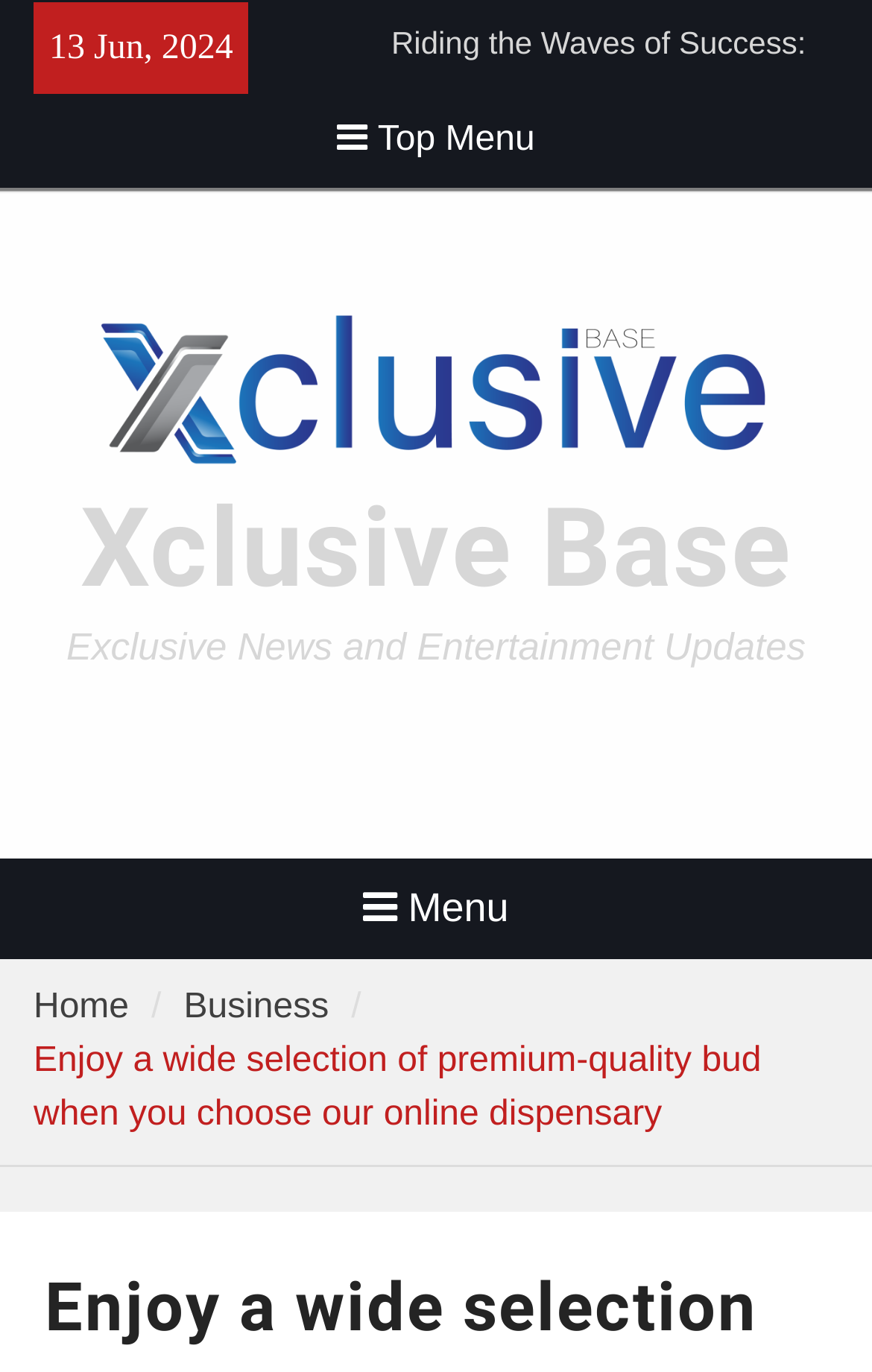Locate the coordinates of the bounding box for the clickable region that fulfills this instruction: "Go to the Home page".

[0.038, 0.72, 0.148, 0.748]